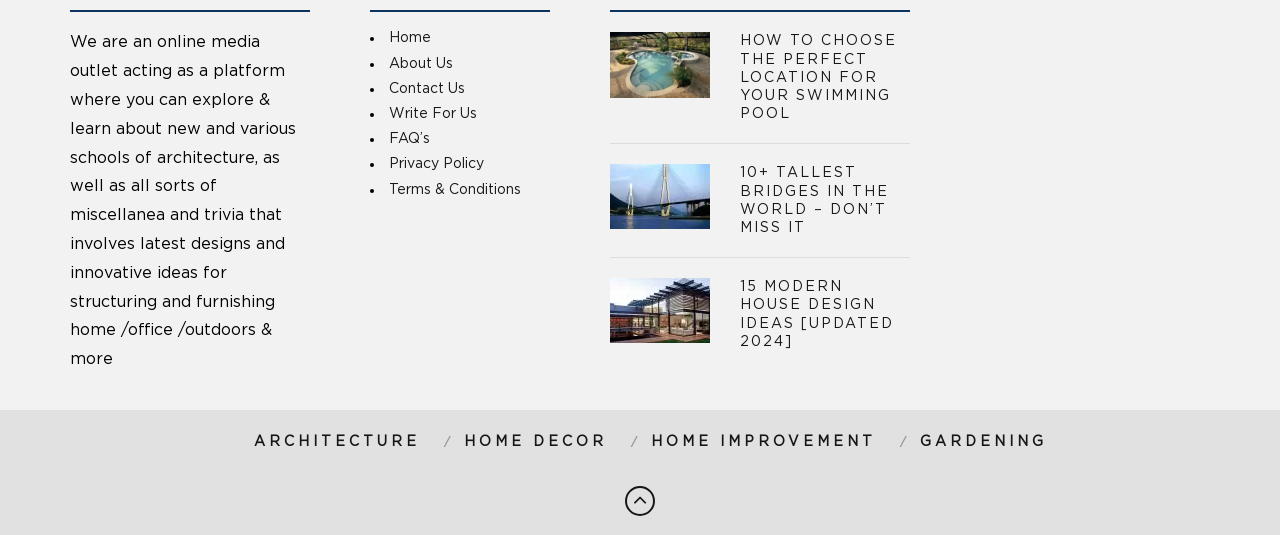Pinpoint the bounding box coordinates of the clickable element needed to complete the instruction: "Click on the 'Write For Us' link". The coordinates should be provided as four float numbers between 0 and 1: [left, top, right, bottom].

[0.304, 0.2, 0.373, 0.226]